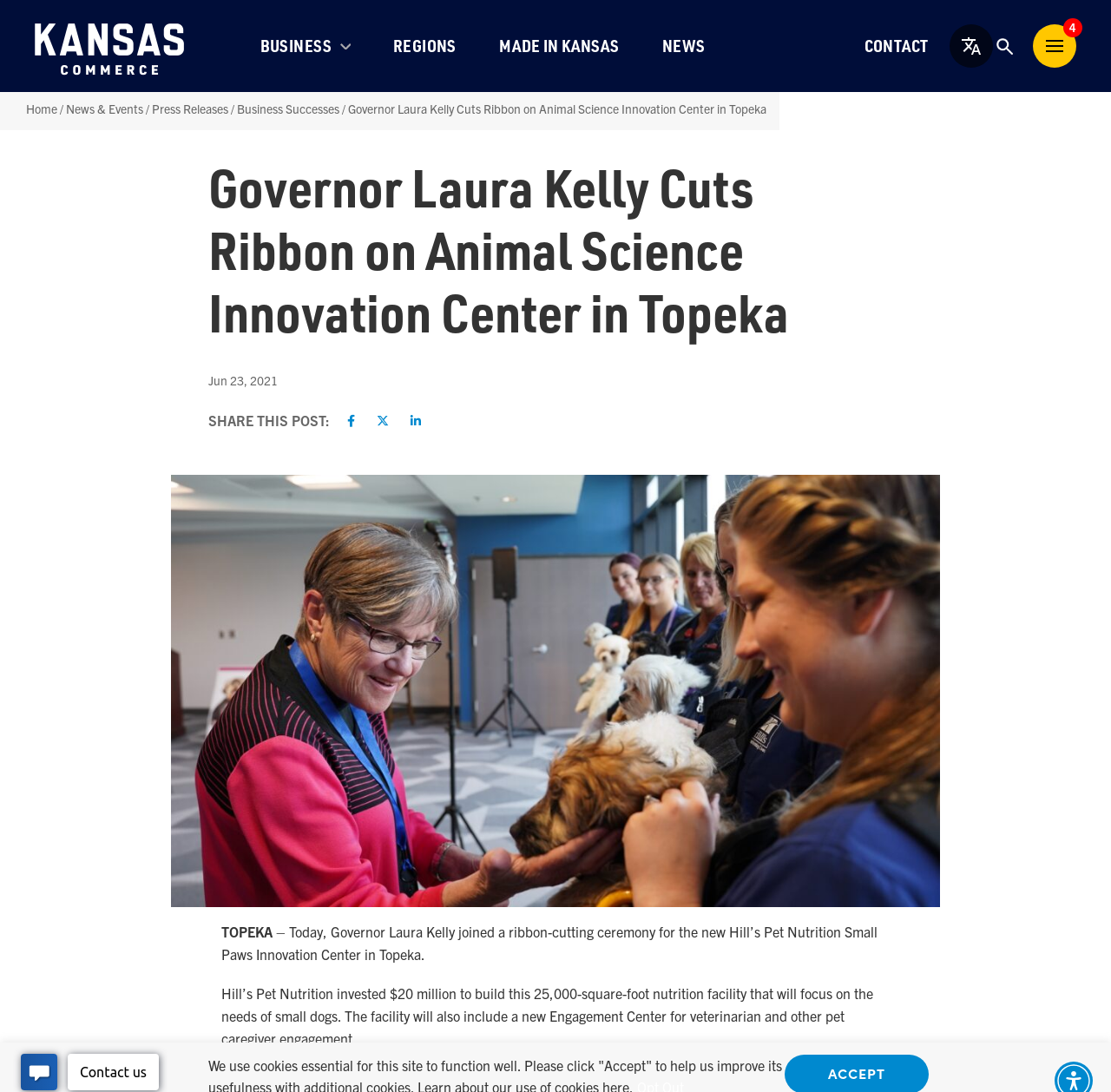Identify the bounding box coordinates of the region that should be clicked to execute the following instruction: "Click on CONTACT".

[0.759, 0.004, 0.855, 0.08]